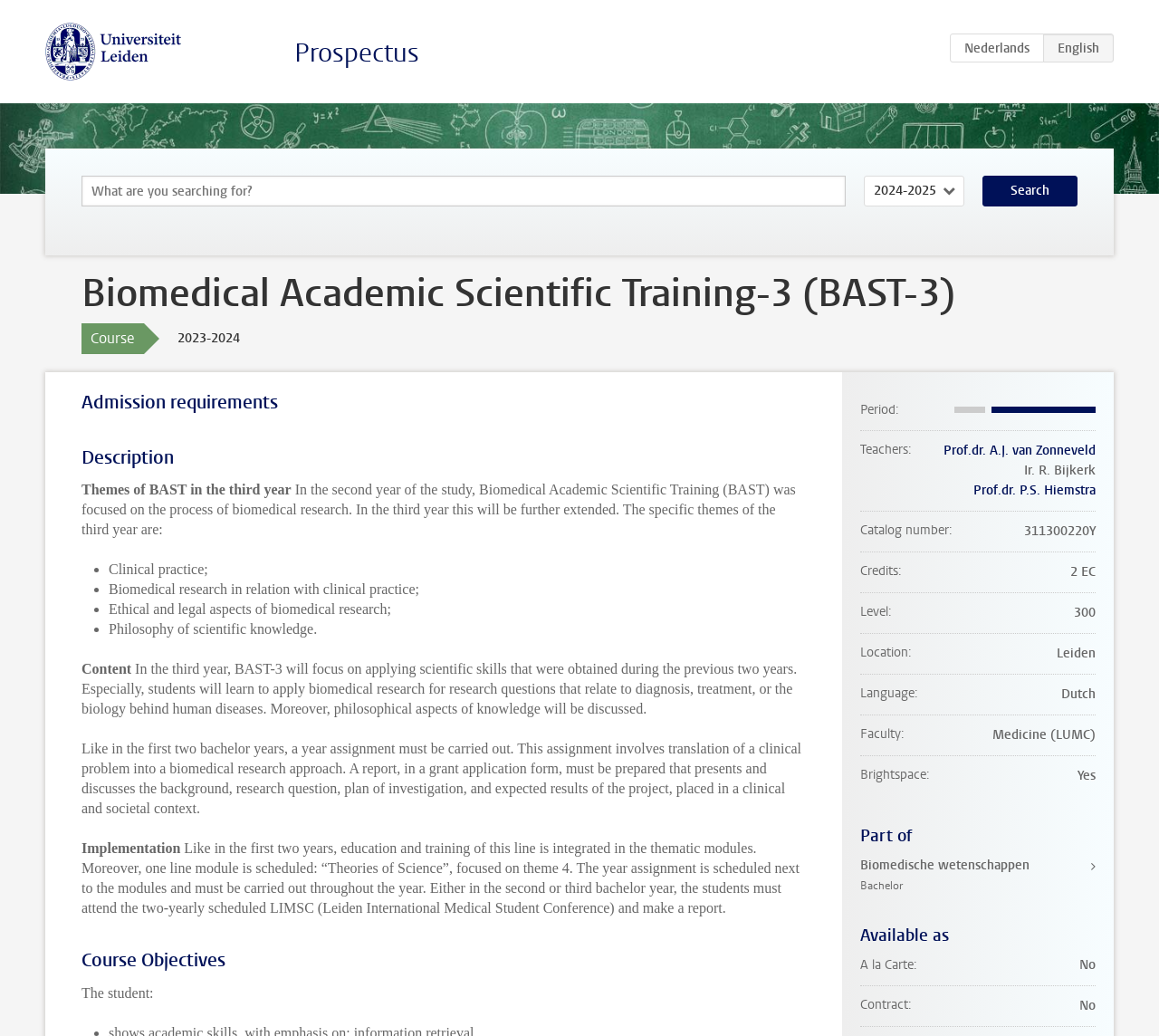Locate the bounding box coordinates of the item that should be clicked to fulfill the instruction: "Select academic year".

[0.745, 0.17, 0.832, 0.199]